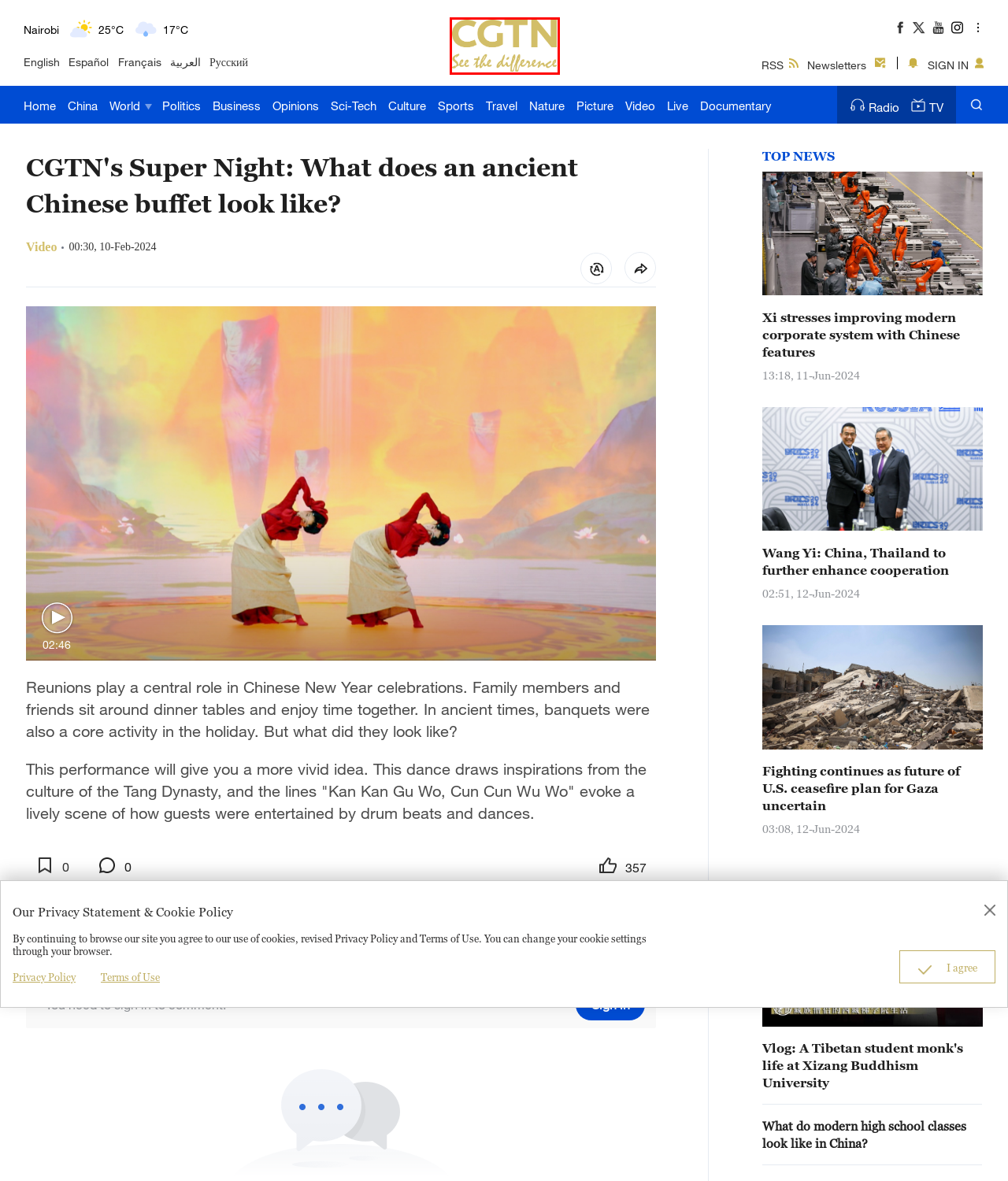You are presented with a screenshot of a webpage with a red bounding box. Select the webpage description that most closely matches the new webpage after clicking the element inside the red bounding box. The options are:
A. Tech, Science, Space, Health & Environment News | CGTN
B. What do modern high school classes look like in China? - CGTN
C. Pictures | CGTN
D. Latest Economic News & Business Analysis | CGTN
E. China Politics, Diplomacy and Policy | CGTN
F. Video News of Global Edition, Video Stories of China | CGTN
G. Documentary
H. CGTN | Breaking News, China News, World News and Video

H